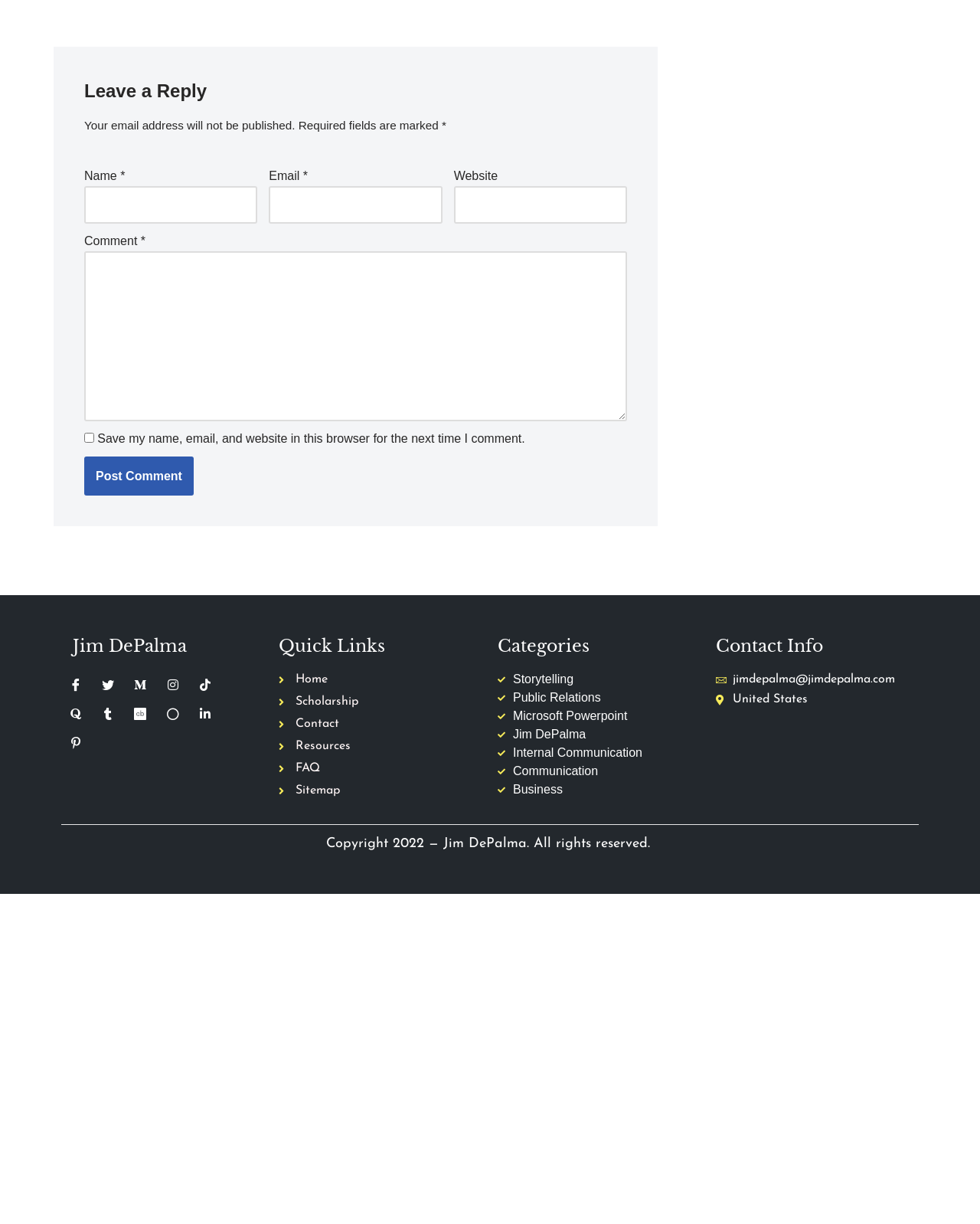Kindly determine the bounding box coordinates for the area that needs to be clicked to execute this instruction: "Read the '12 Distinctive Habits That Differentiate the Wealthy From Us Ordinary Folks' article".

None